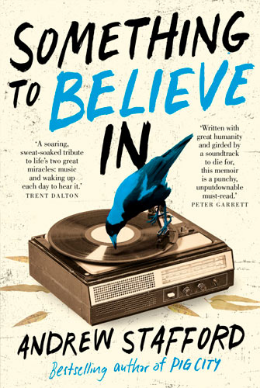Answer with a single word or phrase: 
What is the object below the title?

a vintage turntable